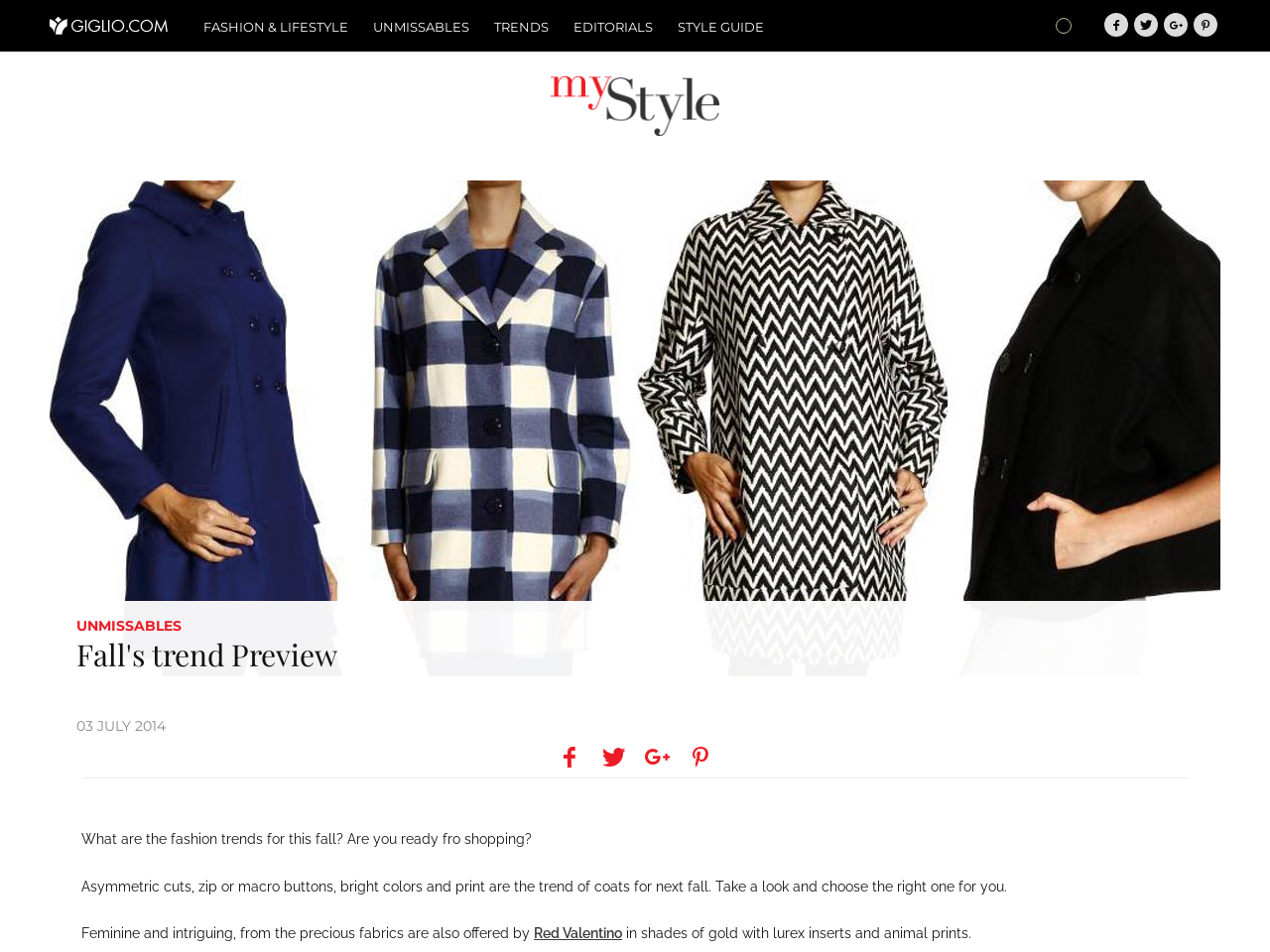Identify the main title of the webpage and generate its text content.

Fall's trend Preview